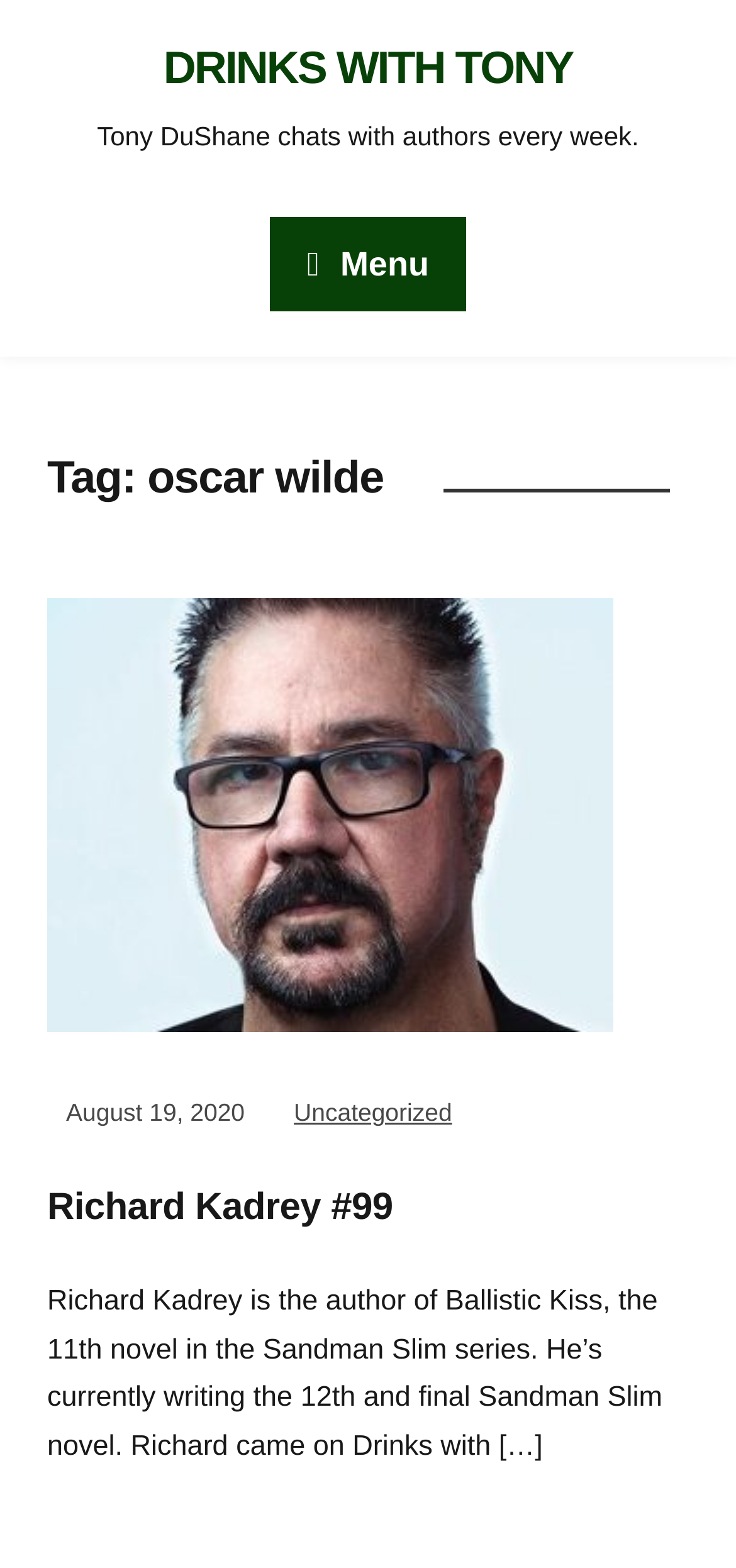Give a succinct answer to this question in a single word or phrase: 
What is the name of the person chatting with authors?

Tony DuShane